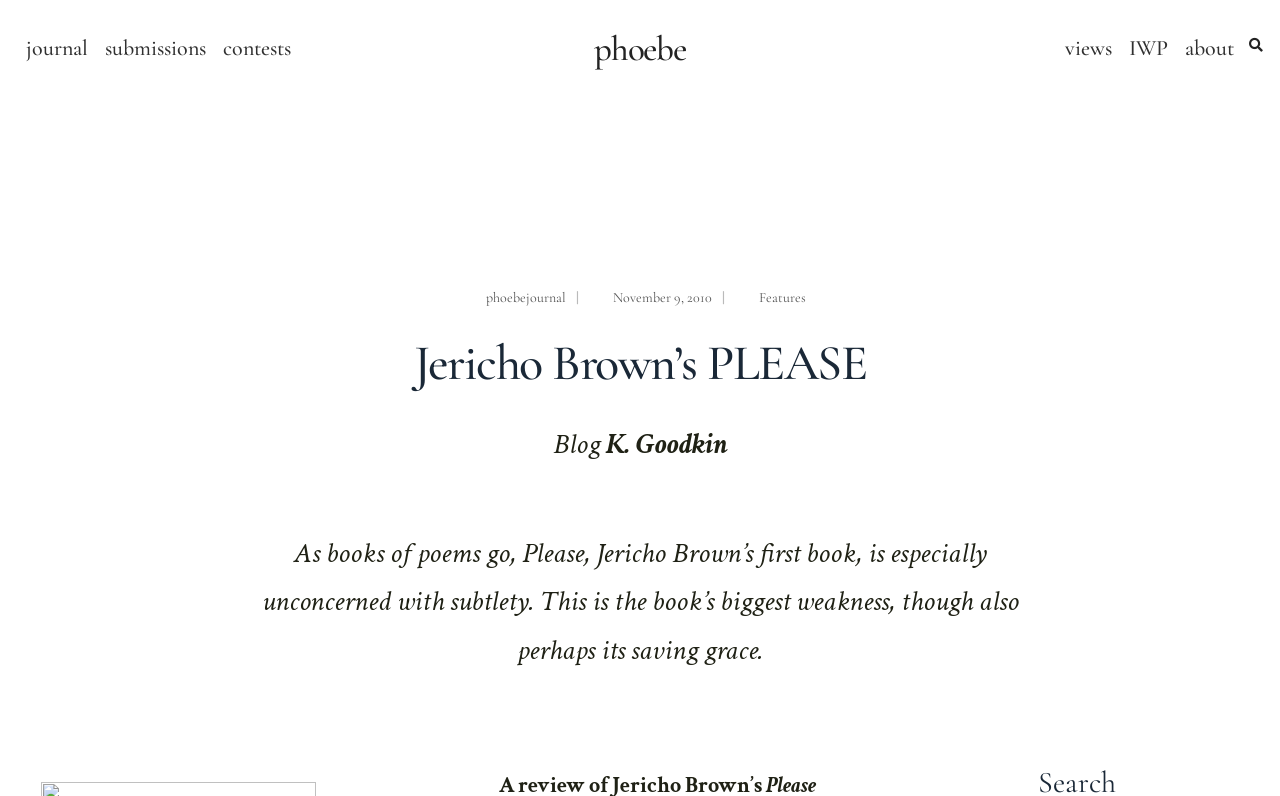What is the date of the blog post?
Could you answer the question in a detailed manner, providing as much information as possible?

The date of the blog post can be found in the middle of the webpage, where it says 'November 9, 2010' in a static text element.